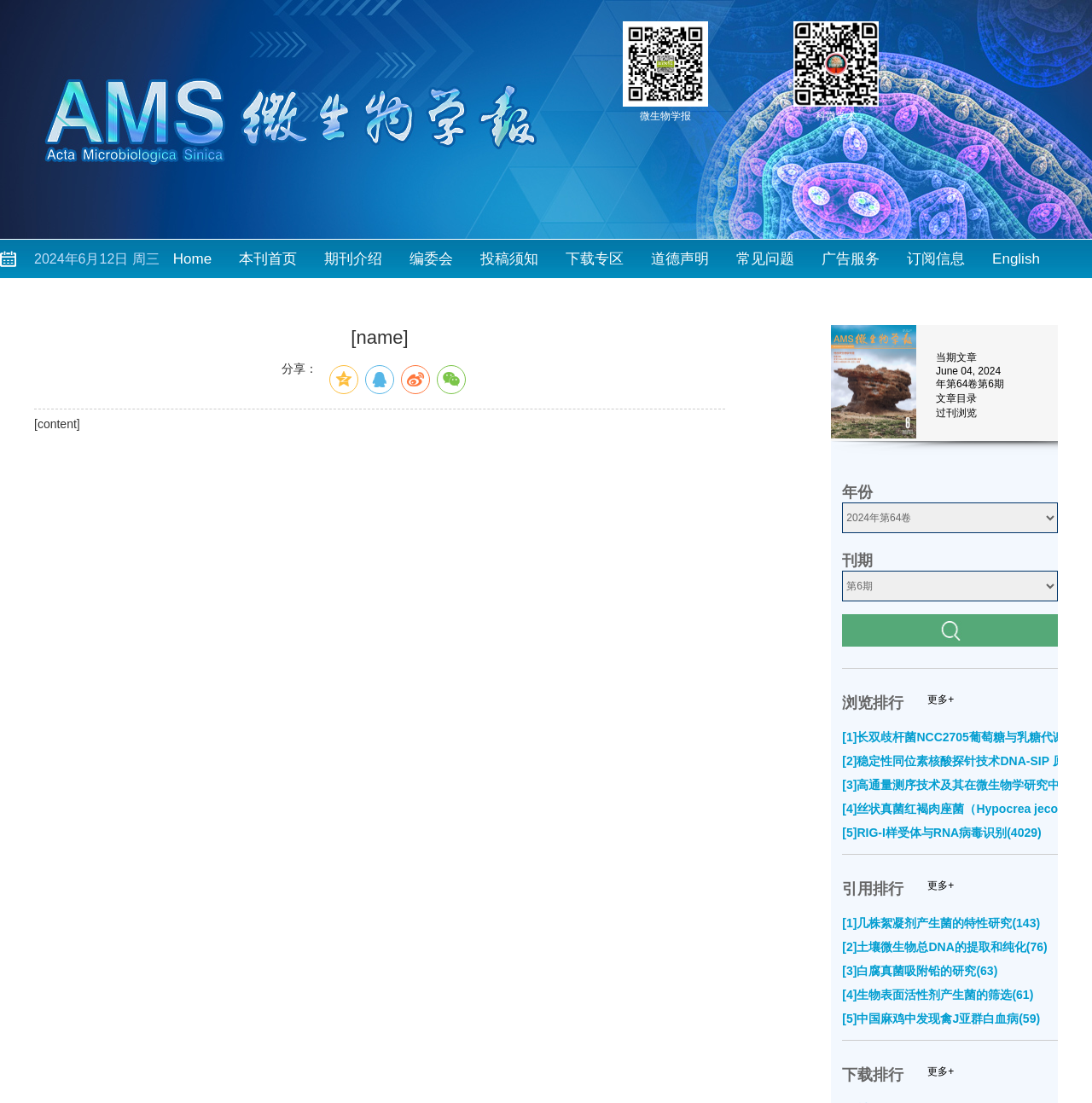Can you find the bounding box coordinates for the element that needs to be clicked to execute this instruction: "View the article directory"? The coordinates should be given as four float numbers between 0 and 1, i.e., [left, top, right, bottom].

[0.857, 0.356, 0.895, 0.367]